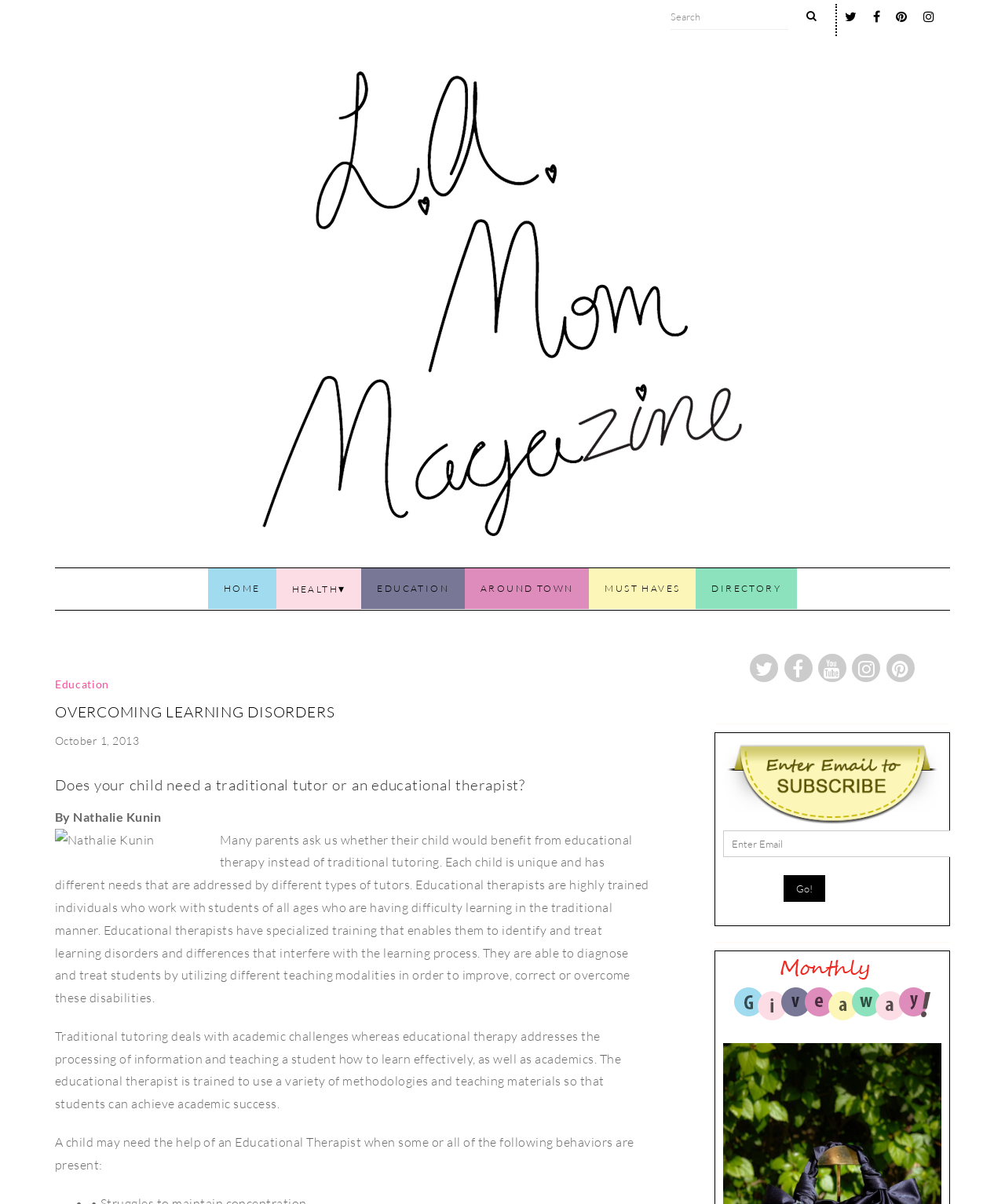What is the purpose of the search bar?
Using the screenshot, give a one-word or short phrase answer.

To search the website